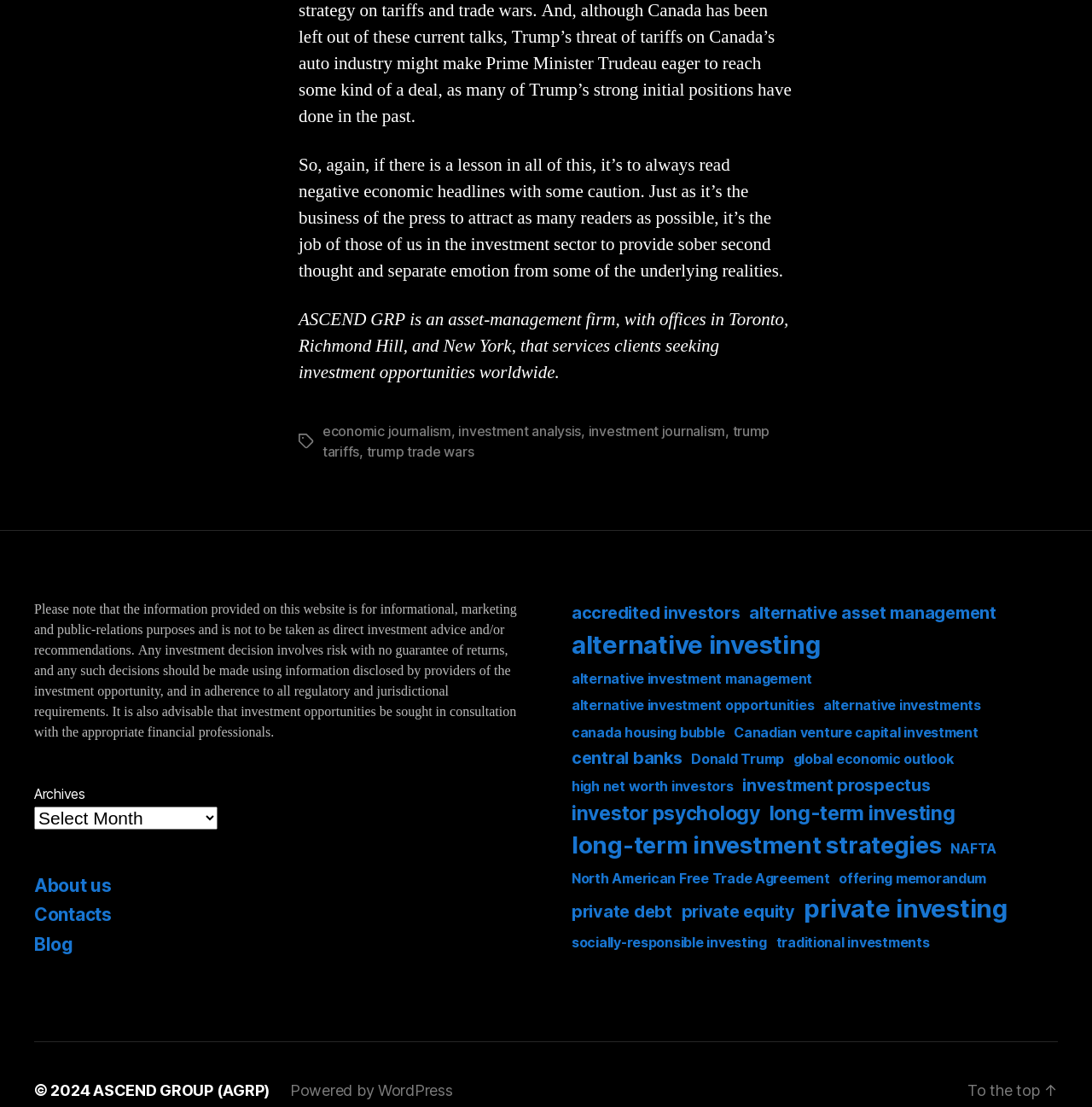Identify the bounding box coordinates for the UI element mentioned here: "trump trade wars". Provide the coordinates as four float values between 0 and 1, i.e., [left, top, right, bottom].

[0.336, 0.421, 0.434, 0.436]